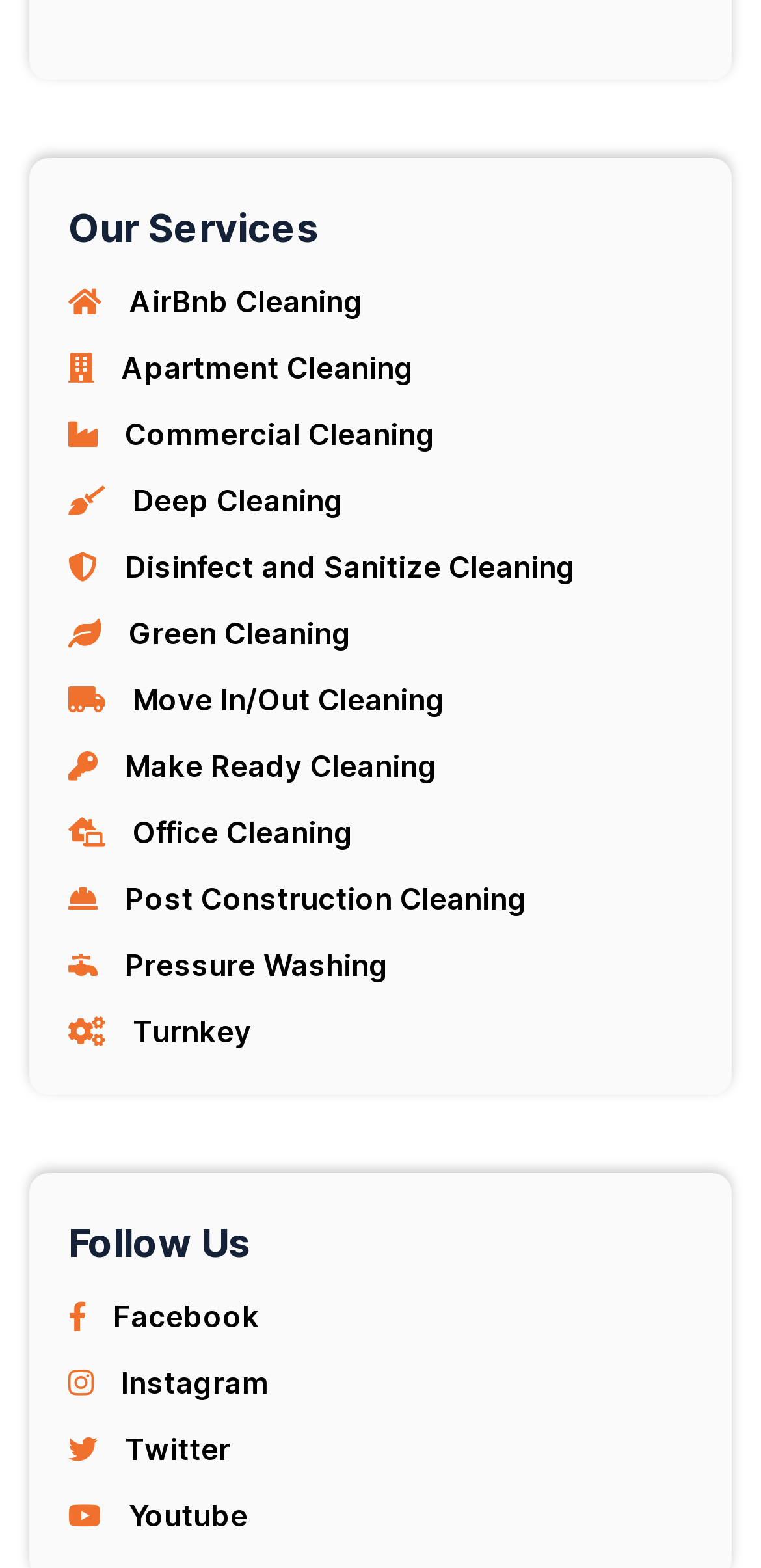Identify the bounding box coordinates for the UI element that matches this description: "Support Team".

None